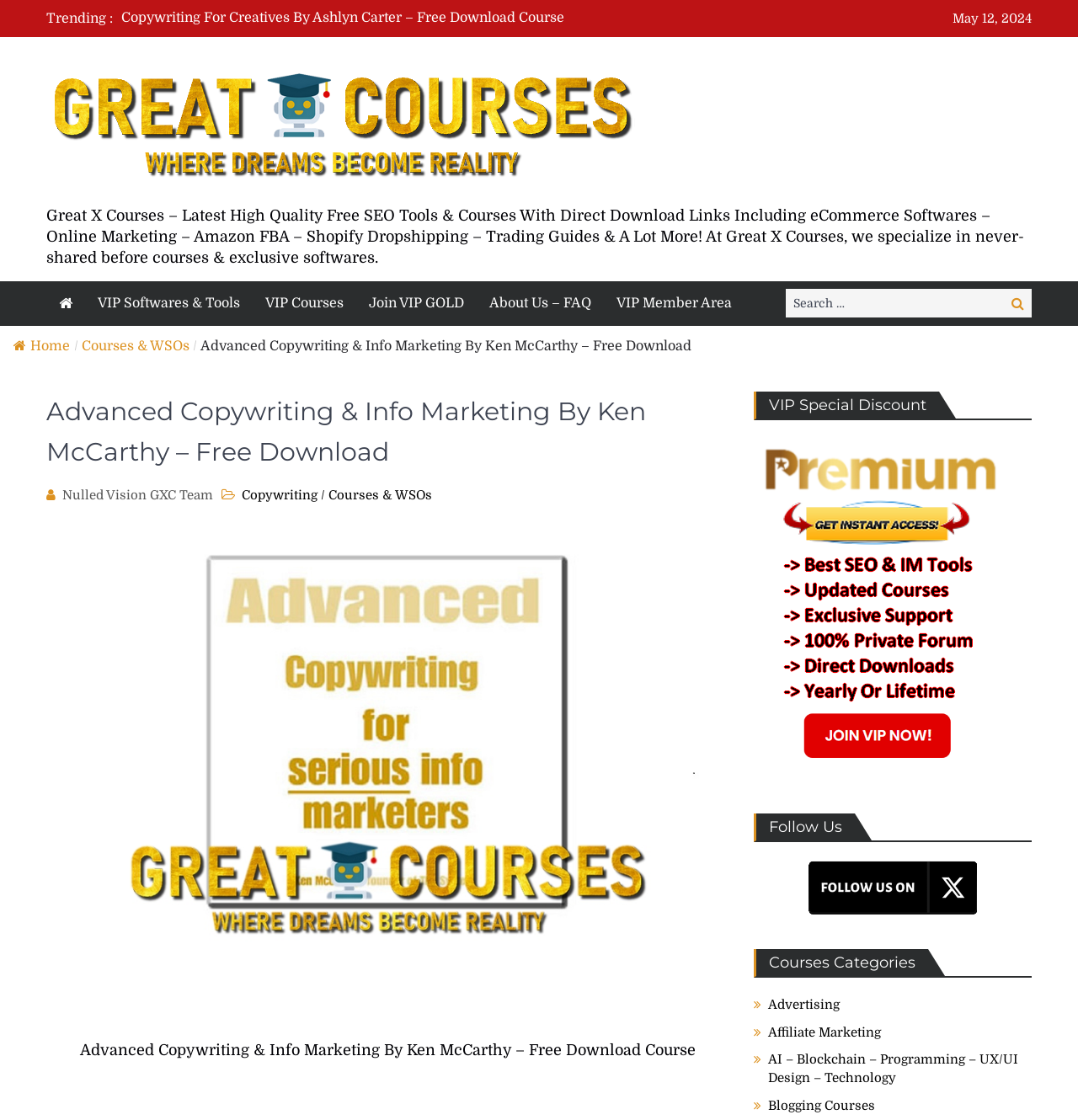What is the date mentioned on the webpage?
Based on the image, please offer an in-depth response to the question.

I found the date 'May 12, 2024' on the webpage by looking at the StaticText element with bounding box coordinates [0.884, 0.01, 0.957, 0.023].